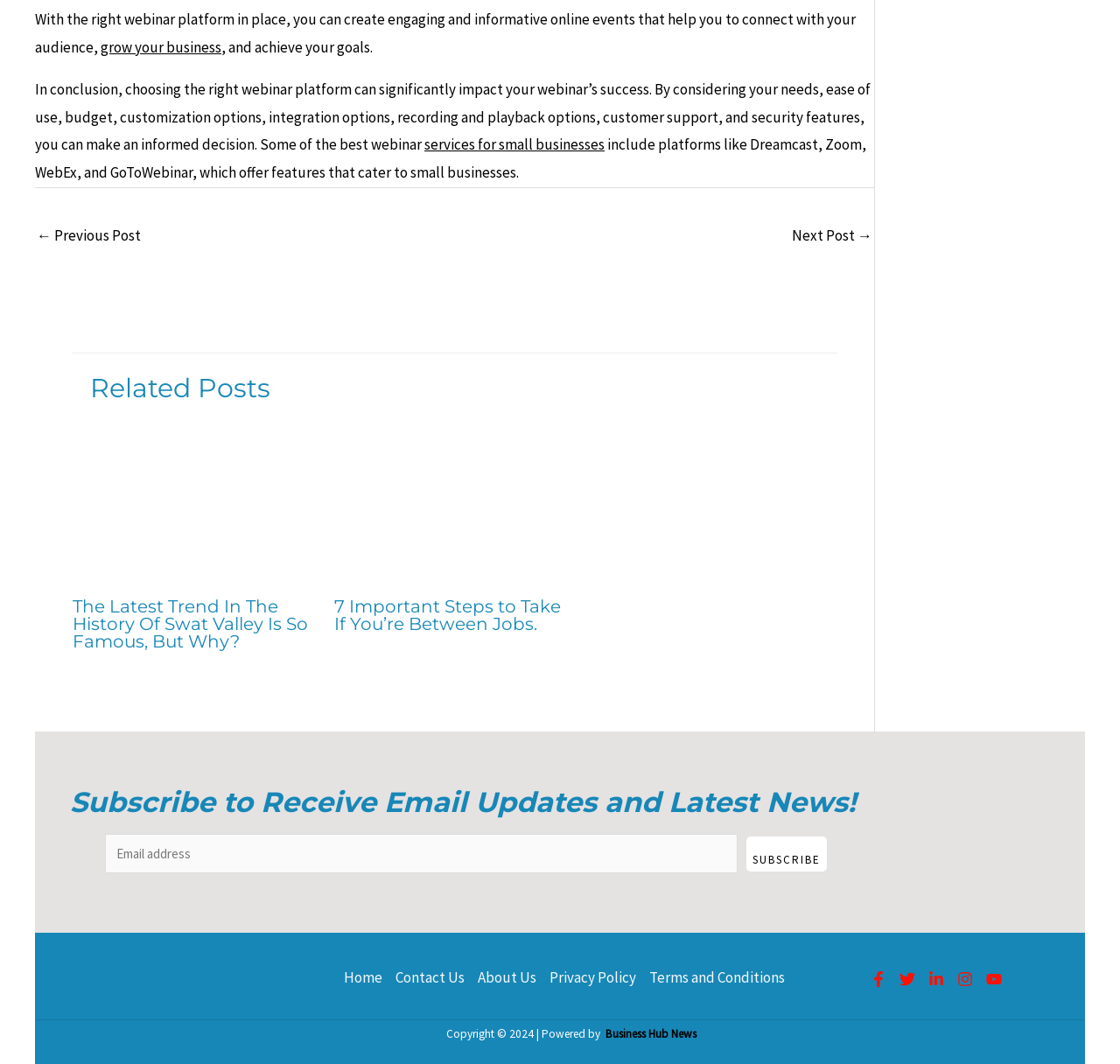Please examine the image and provide a detailed answer to the question: What is the purpose of the webinar platform?

Based on the text 'With the right webinar platform in place, you can create engaging and informative online events that help you to connect with your audience,' it can be inferred that the purpose of the webinar platform is to connect with the audience.